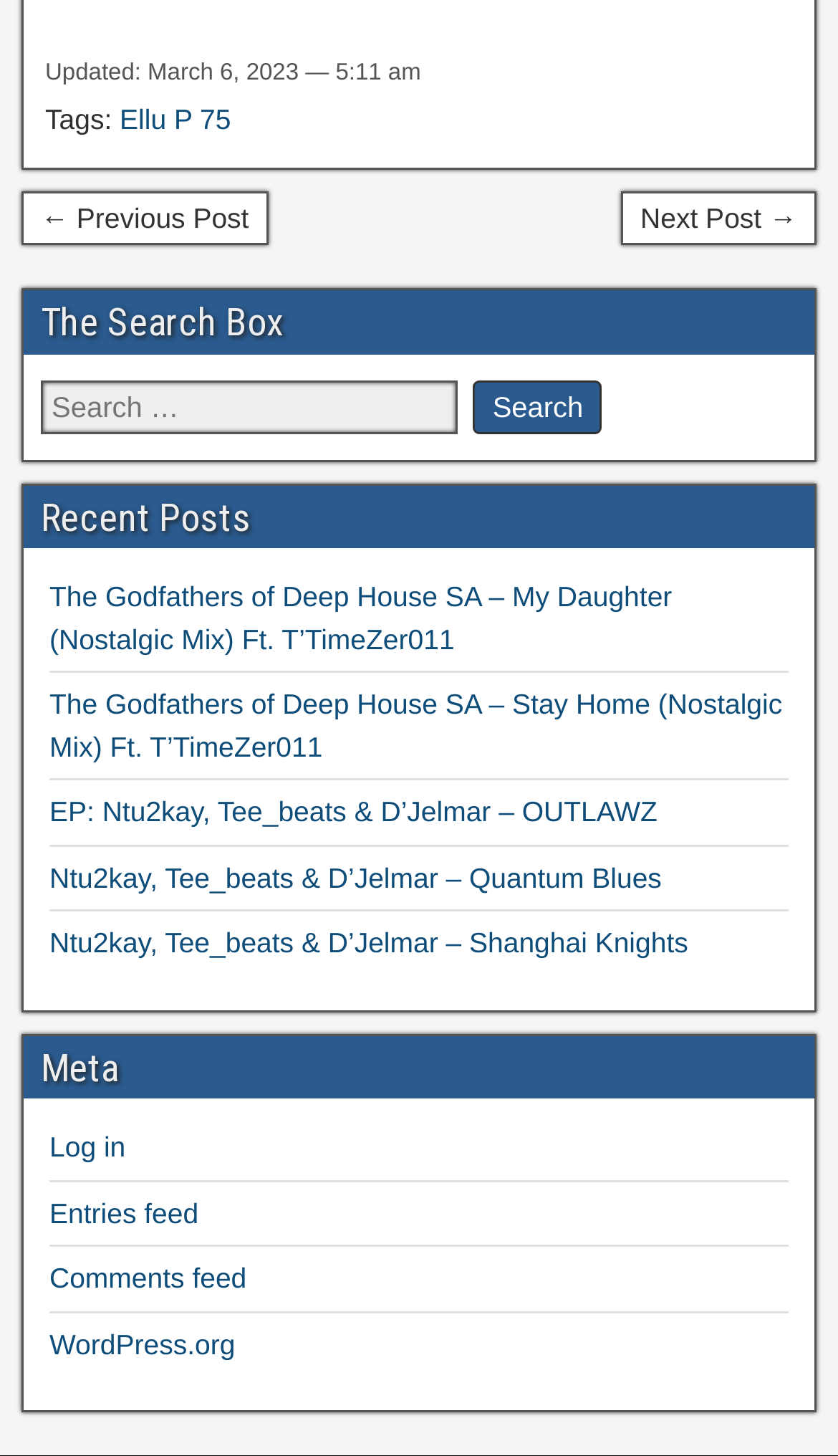Find the bounding box coordinates of the clickable area that will achieve the following instruction: "Log in to the website".

[0.059, 0.777, 0.15, 0.799]